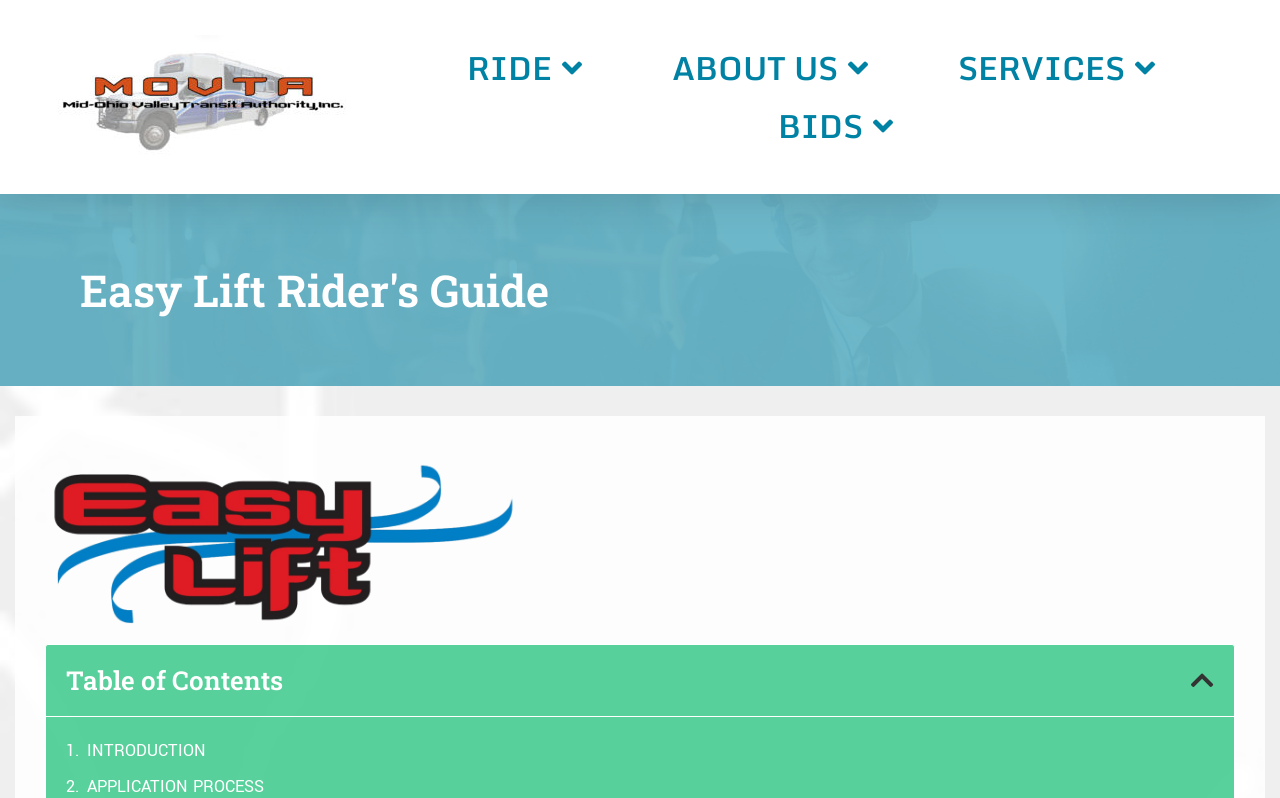Reply to the question below using a single word or brief phrase:
What is the purpose of the 'Close table of contents' button?

To close the table of contents